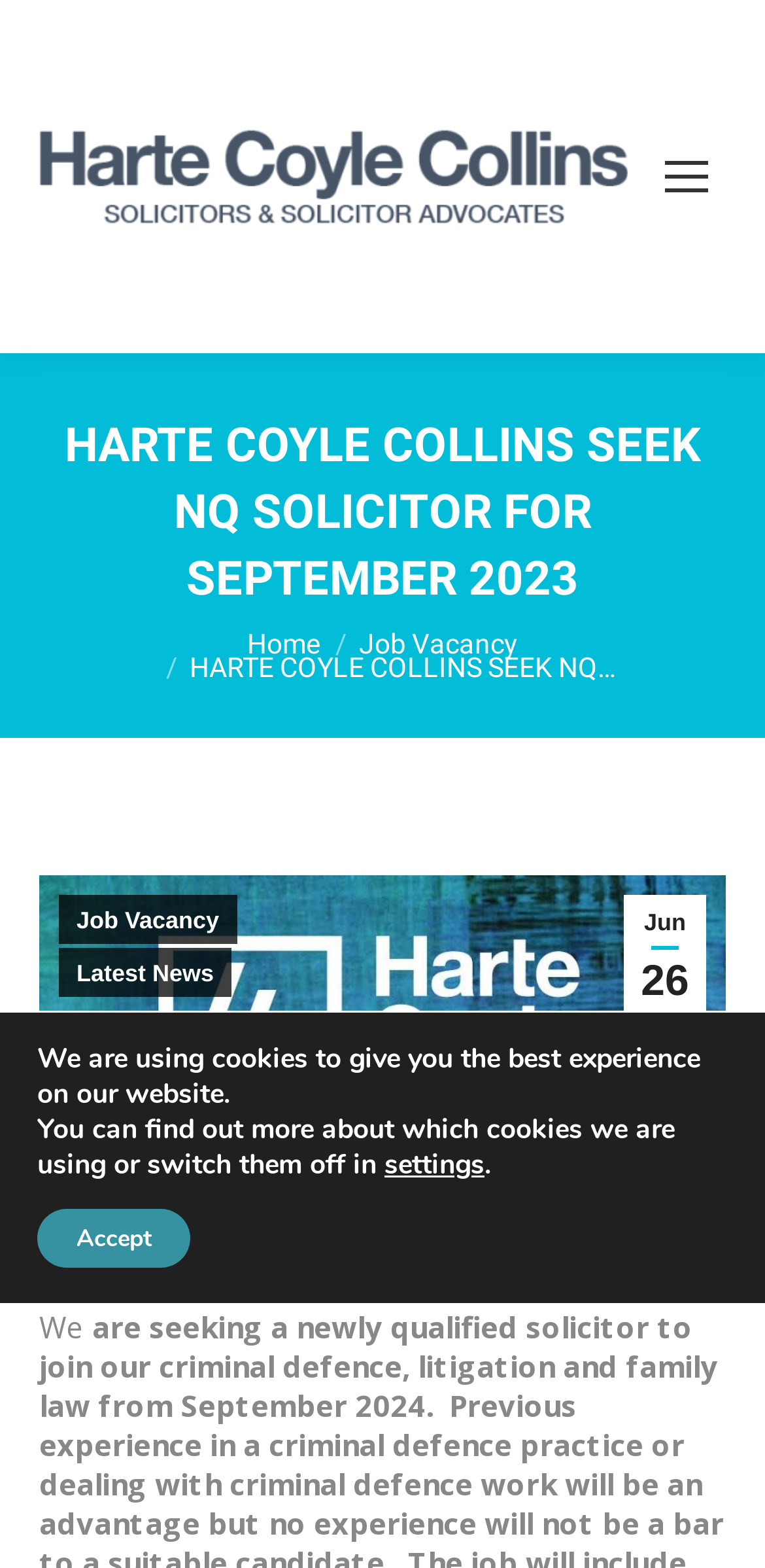Determine the bounding box coordinates of the region I should click to achieve the following instruction: "Click on 'Cite as'". Ensure the bounding box coordinates are four float numbers between 0 and 1, i.e., [left, top, right, bottom].

None